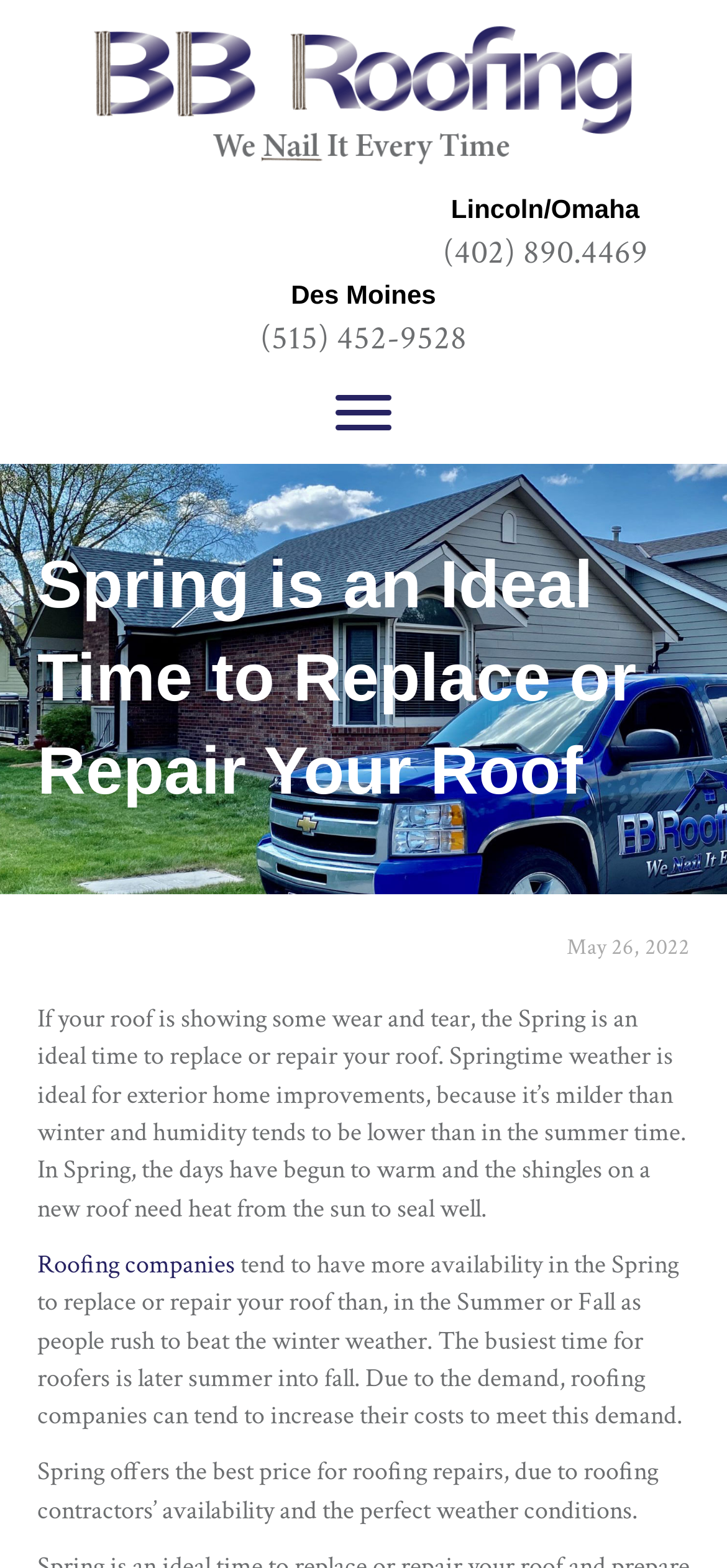What is the ideal time to replace or repair a roof?
Refer to the image and provide a thorough answer to the question.

I found the answer by reading the static text element that says 'The Spring is an ideal time to replace or repair your roof...' which is located in the main content area of the webpage.